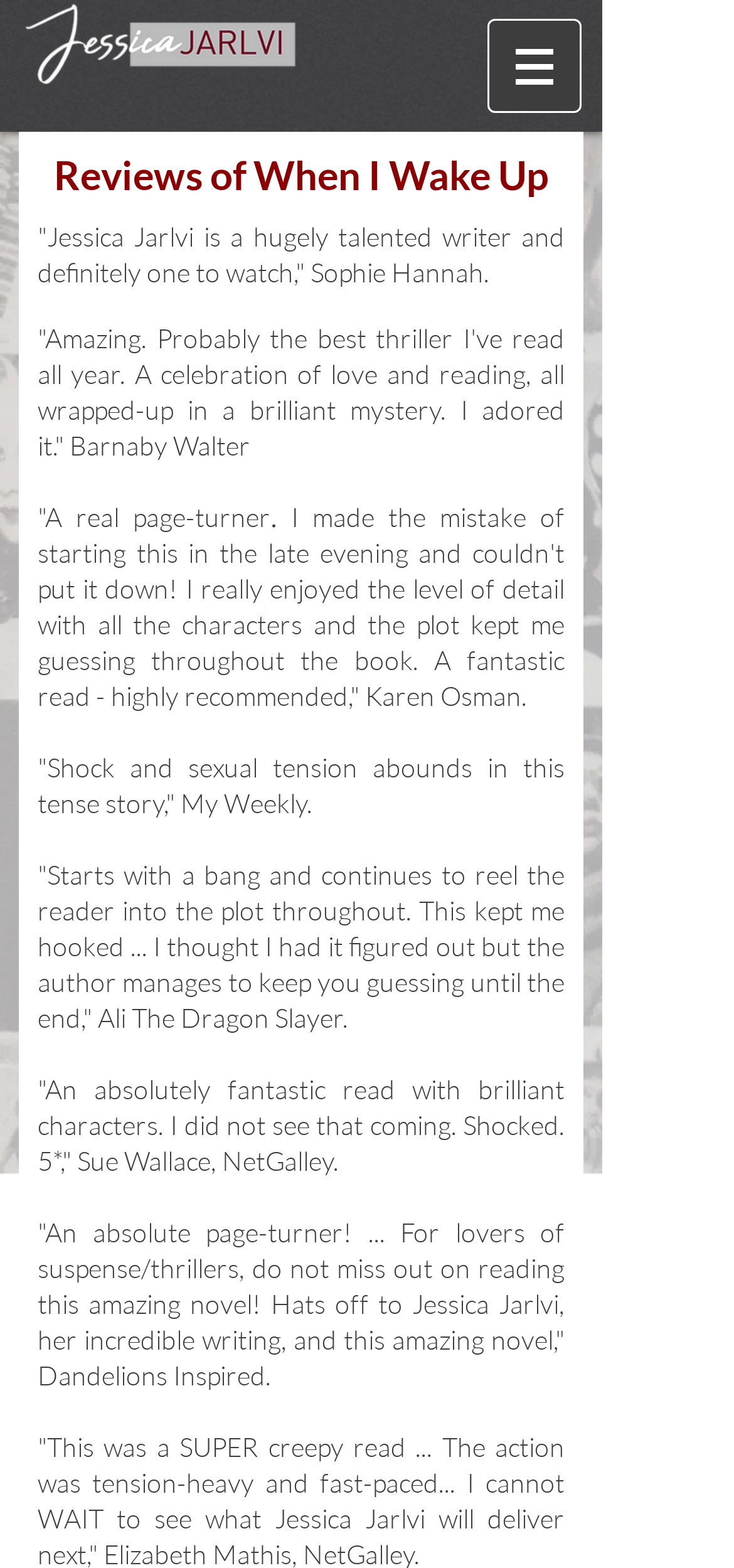Generate a comprehensive description of the webpage.

This webpage is a review page for the book "When I Wake Up" by Jessica Jarlvi. At the top left corner, there is a logo image of Jessica Jarlvi. To the right of the logo, there is a navigation menu labeled "Site" with a dropdown button. 

Below the navigation menu, there is a heading that reads "Reviews of When I Wake Up". Underneath the heading, there are several review quotes from various authors and reviewers, including Sophie Hannah, Barnaby Walter, Karen Osman, My Weekly, Ali The Dragon Slayer, Sue Wallace, and Dandelions Inspired. These quotes are arranged in a vertical column, with each quote separated from the others. The quotes are praising the book, with comments on the author's writing style, the plot, and the suspenseful nature of the story.

There are no other UI elements or images on the page besides the logo and the navigation menu button. The focus of the page is on showcasing the positive reviews of the book.